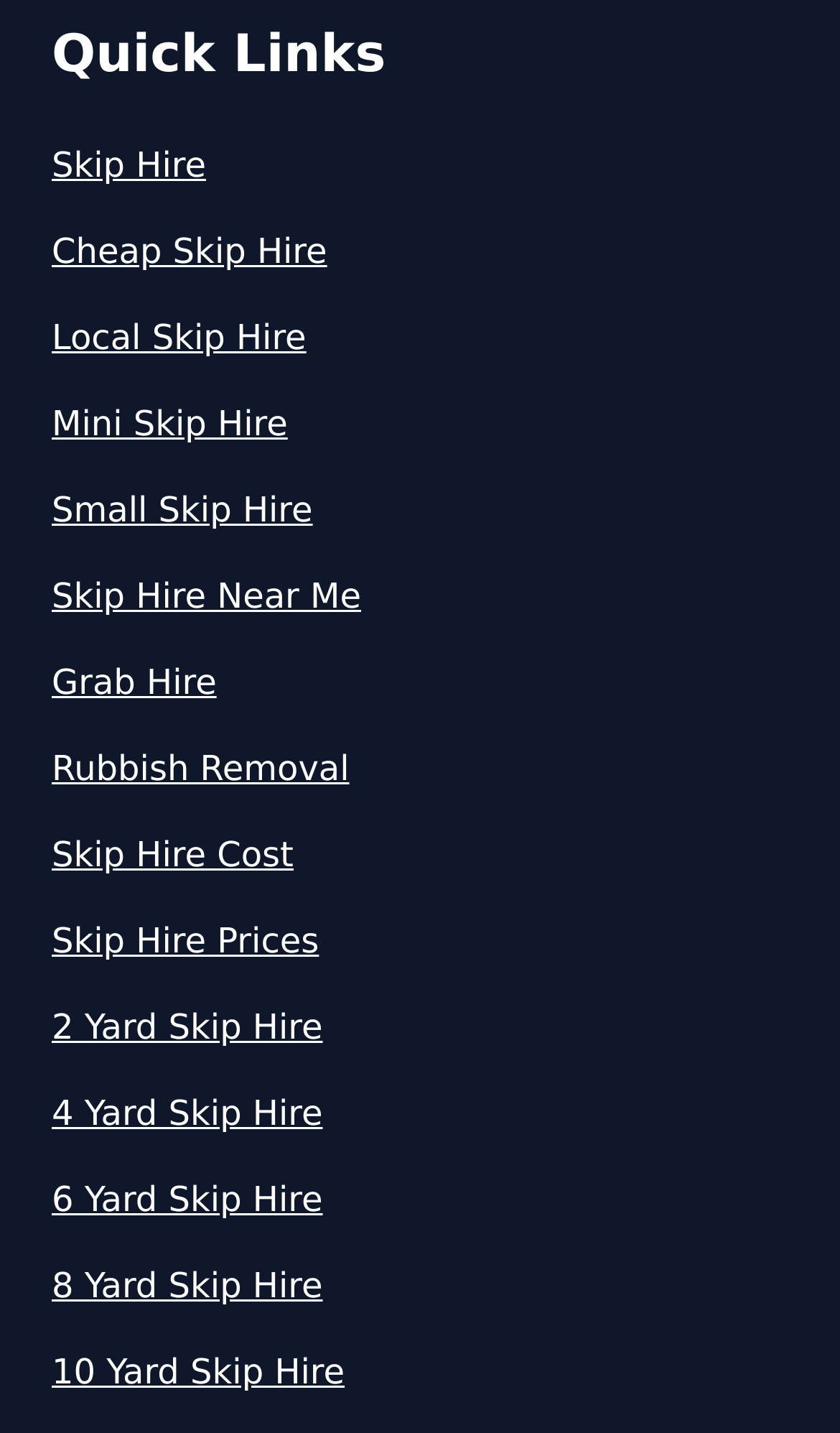Can you pinpoint the bounding box coordinates for the clickable element required for this instruction: "Follow on Shop"? The coordinates should be four float numbers between 0 and 1, i.e., [left, top, right, bottom].

None